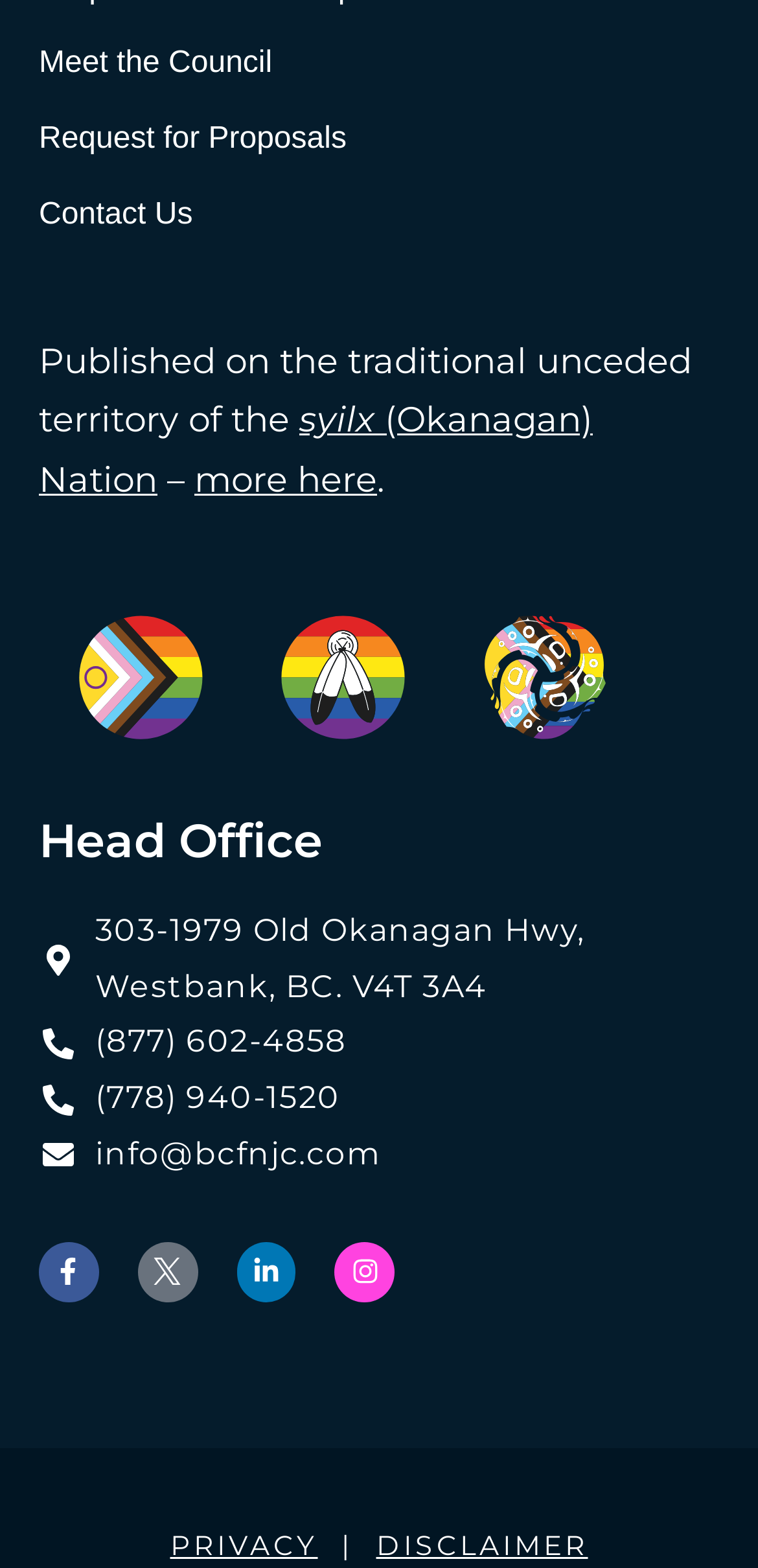Can you give a comprehensive explanation to the question given the content of the image?
What is the territory mentioned on the webpage?

I found the territory mentioned by reading the static text that says 'Published on the traditional unceded territory of the syilx (Okanagan) Nation'.